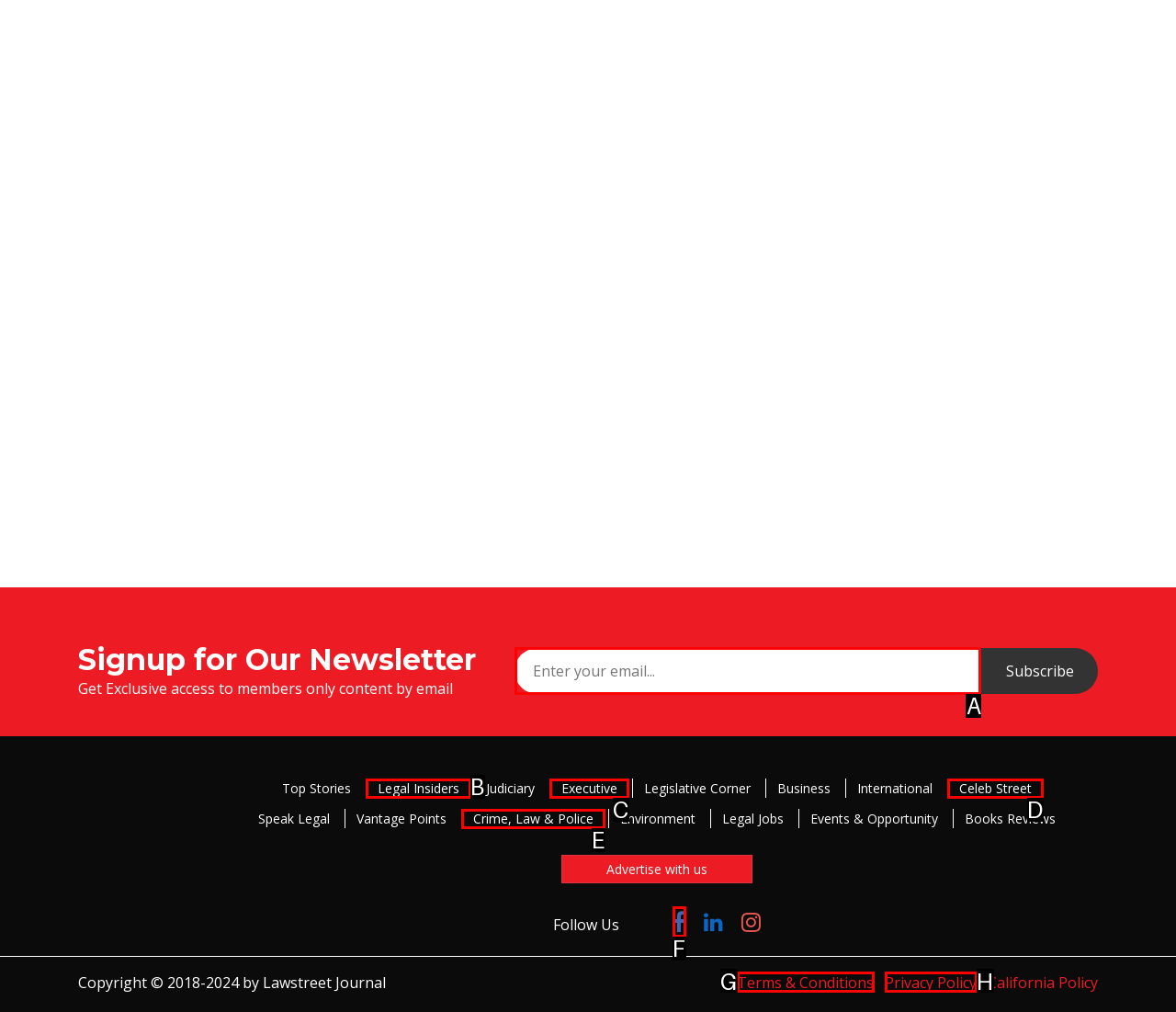Choose the letter that corresponds to the correct button to accomplish the task: Enter email address
Reply with the letter of the correct selection only.

A